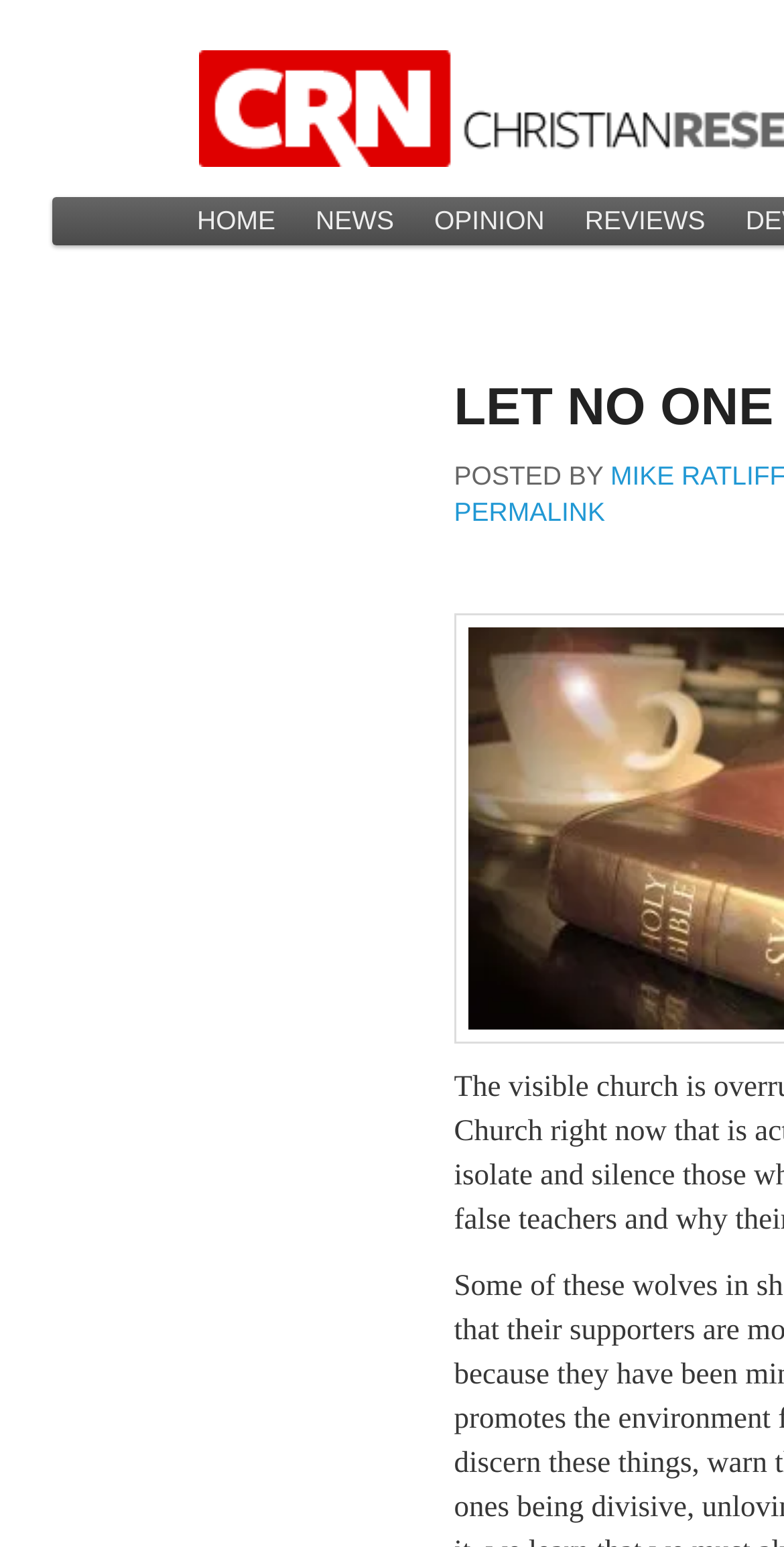Create an elaborate caption for the webpage.

The webpage is titled "Let No One Mislead You | Christian Research Network". At the top, there is a main menu heading, followed by two links to skip to primary and secondary content, respectively. Below these links, there is a navigation bar with four links: "HOME", "NEWS", "OPINION", and "REVIEWS", which are evenly spaced and take up most of the top section of the page.

Below the navigation bar, there is a section with a posting information area. This area contains a static text "POSTED BY" and a permalink link next to it. The posting information area is positioned roughly in the middle of the page, slightly above the midpoint.